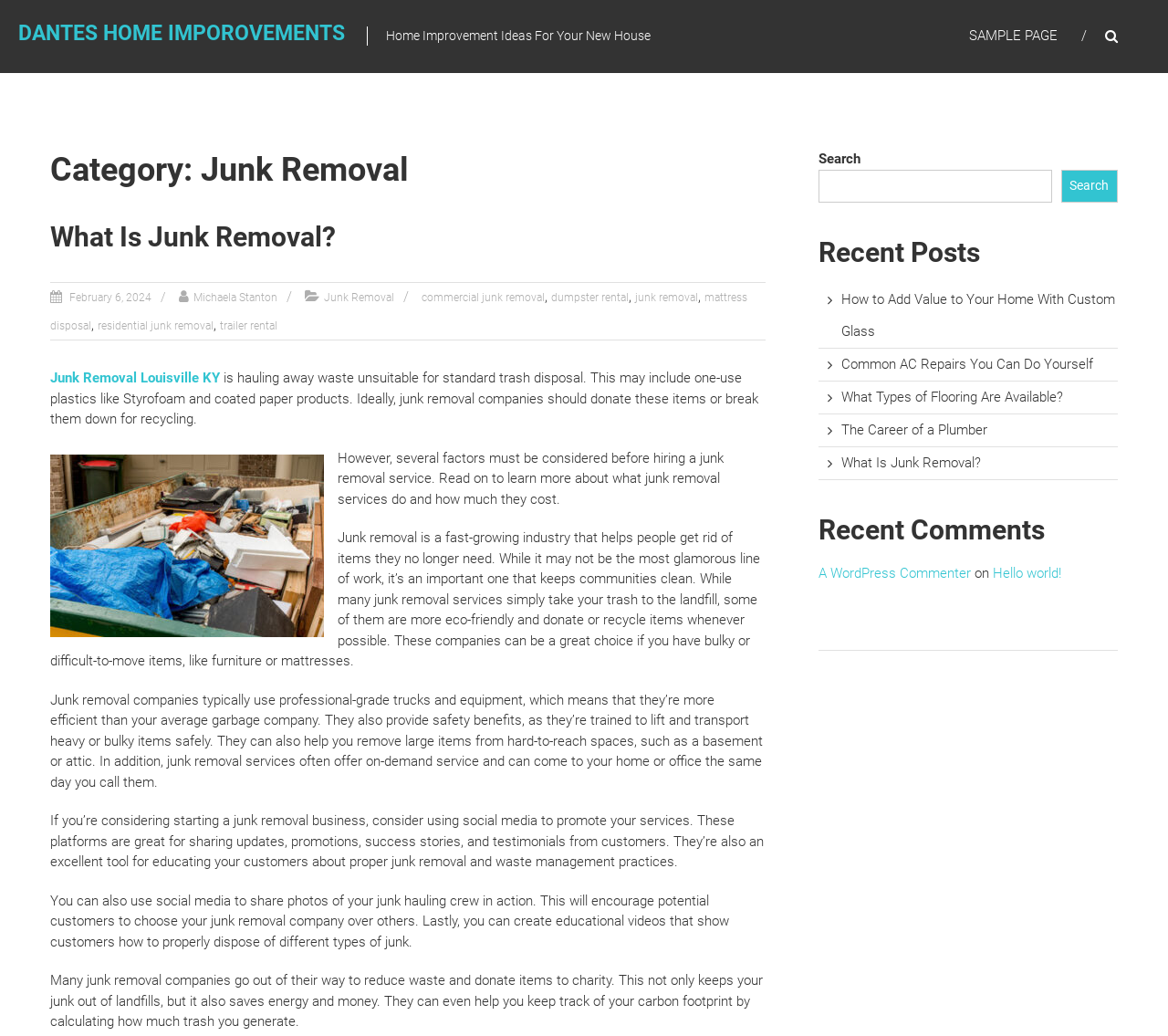Can you provide the bounding box coordinates for the element that should be clicked to implement the instruction: "Search for something"?

[0.701, 0.164, 0.9, 0.195]